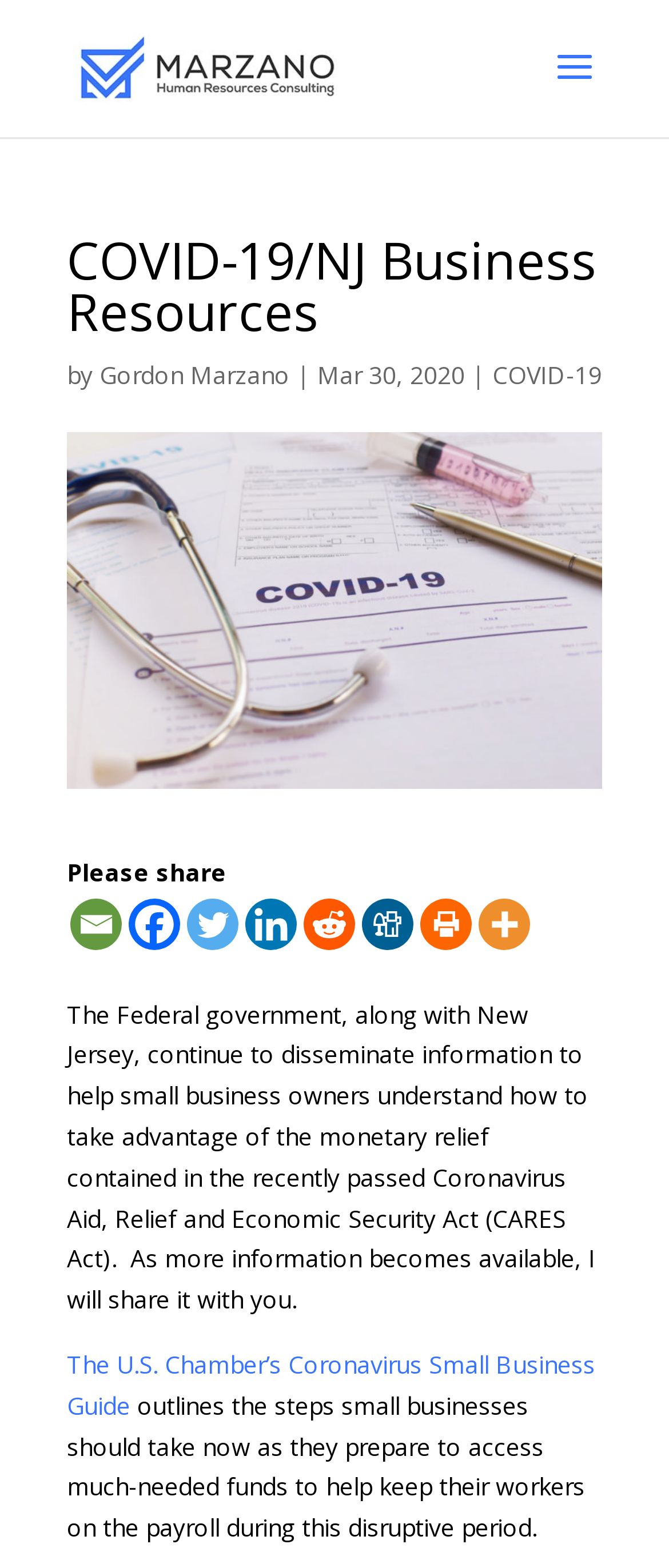Please determine the bounding box coordinates for the element that should be clicked to follow these instructions: "search for something".

[0.5, 0.0, 0.9, 0.001]